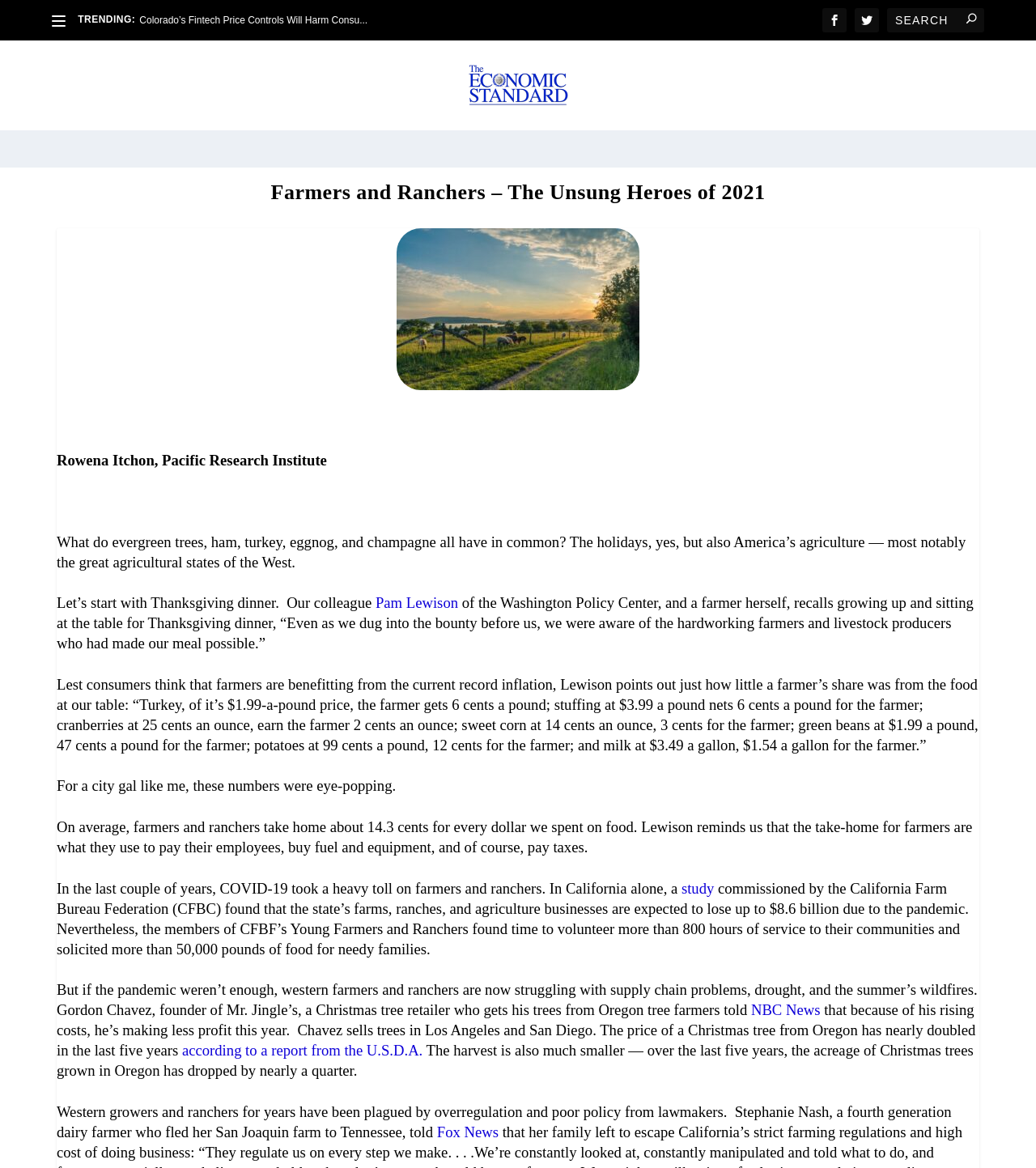Identify the primary heading of the webpage and provide its text.

Farmers and Ranchers – The Unsung Heroes of 2021